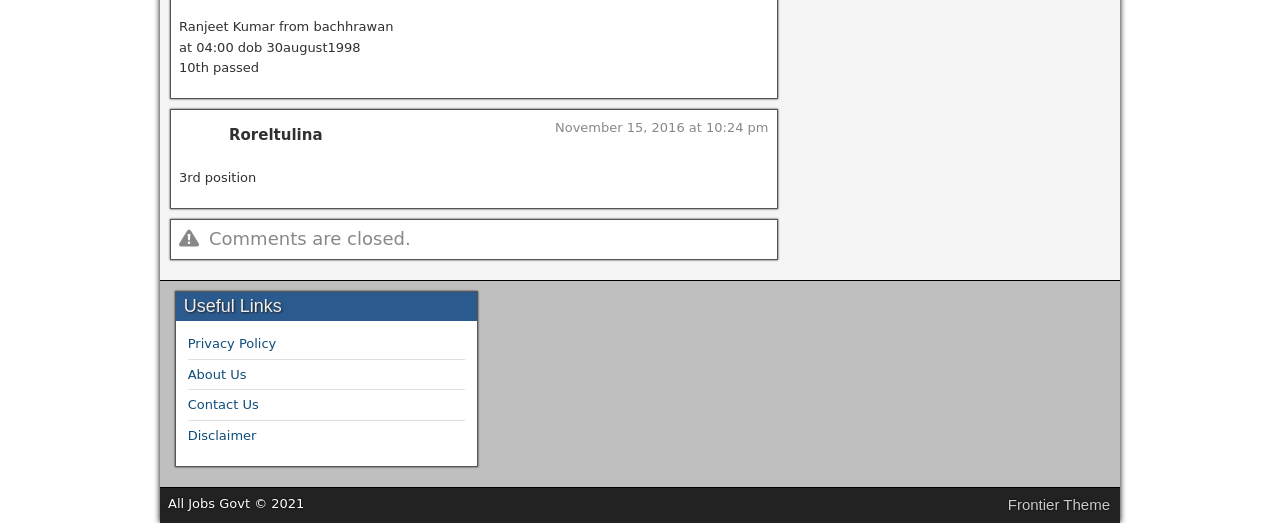Locate the bounding box of the UI element described in the following text: "Frontier Theme".

[0.787, 0.949, 0.867, 0.981]